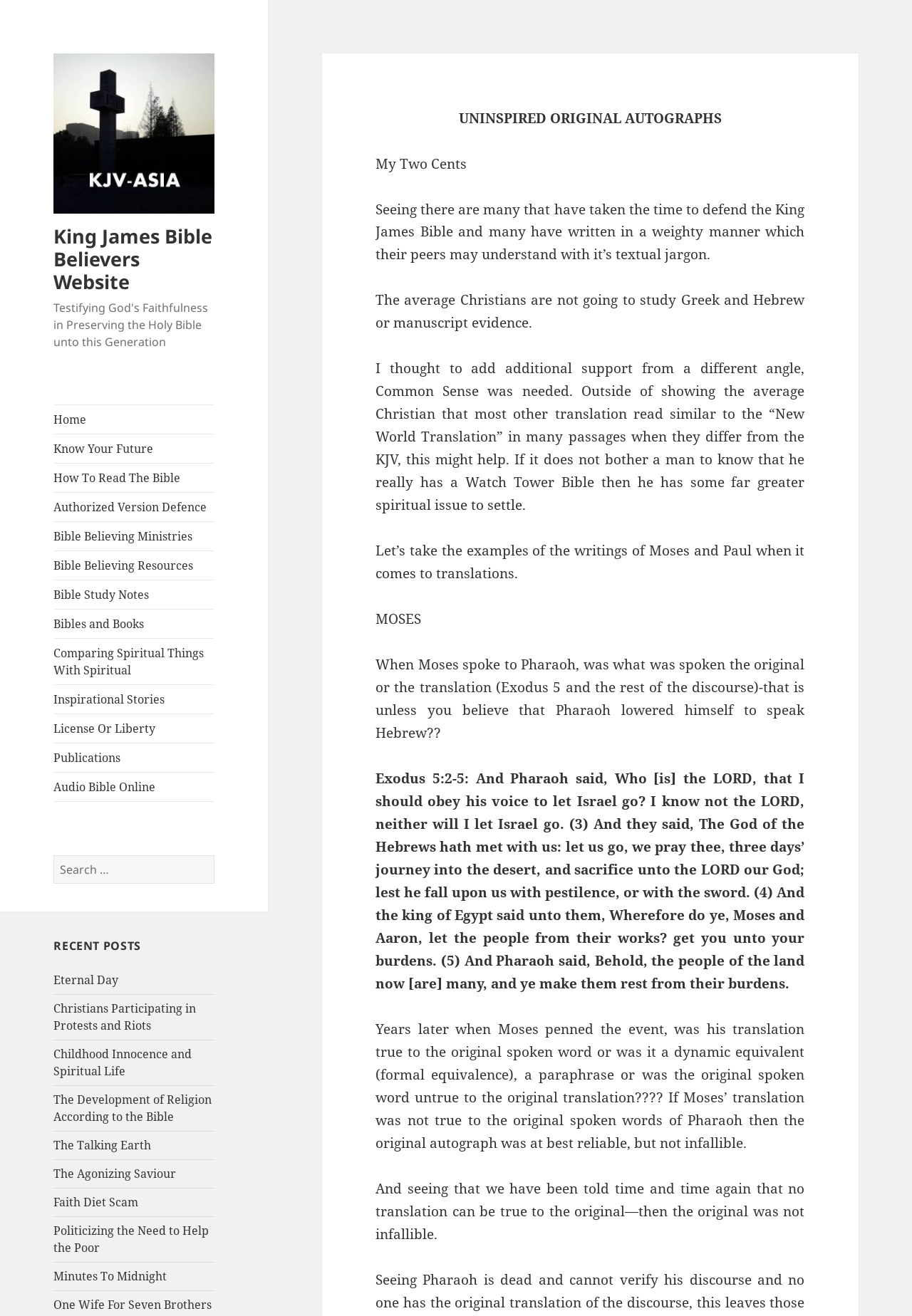For the following element description, predict the bounding box coordinates in the format (top-left x, top-left y, bottom-right x, bottom-right y). All values should be floating point numbers between 0 and 1. Description: Home

[0.059, 0.308, 0.235, 0.329]